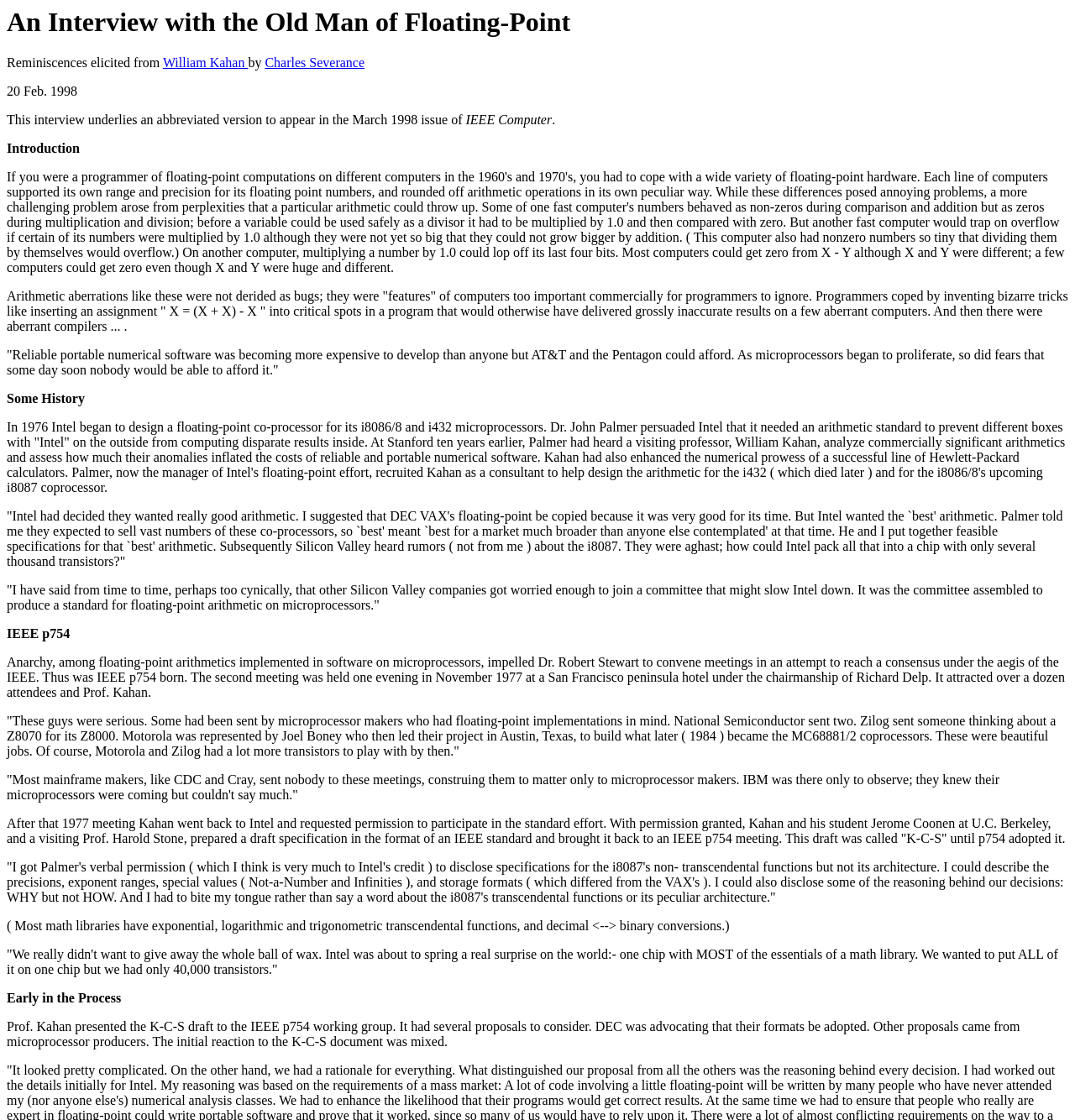Please determine the headline of the webpage and provide its content.

An Interview with the Old Man of Floating-Point